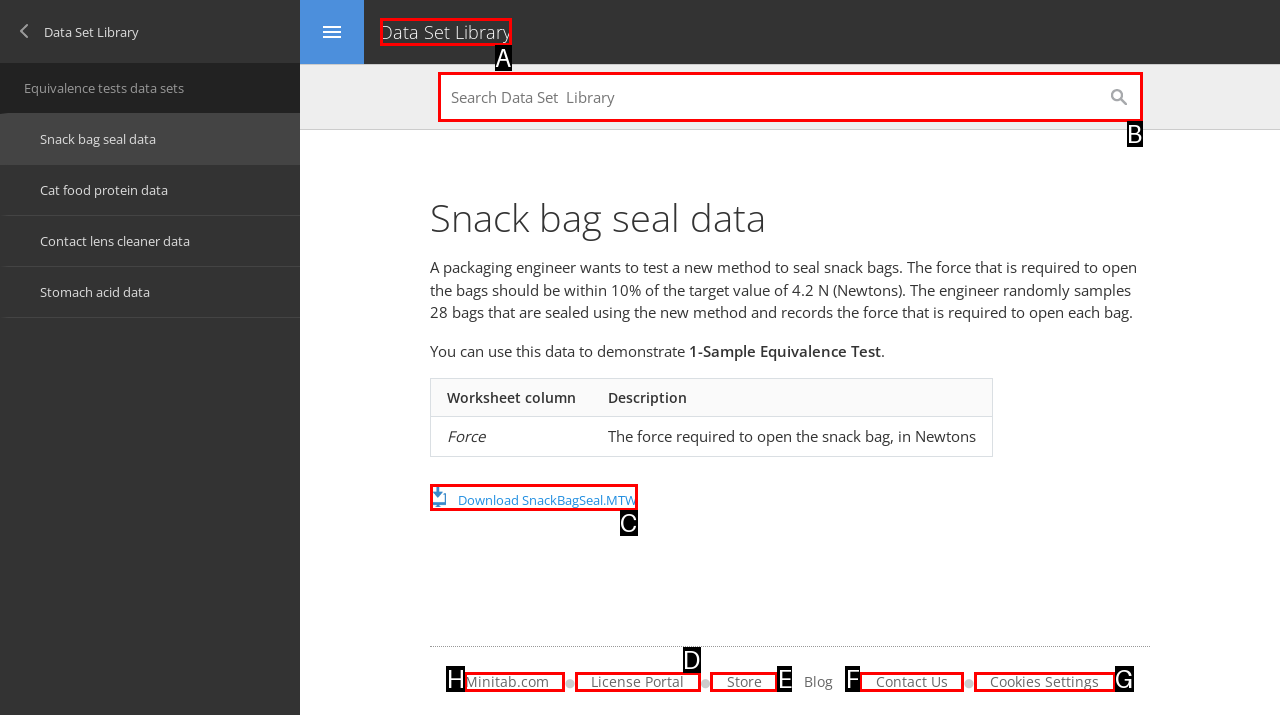Identify the correct UI element to click on to achieve the following task: Explore the Minitab website Respond with the corresponding letter from the given choices.

H